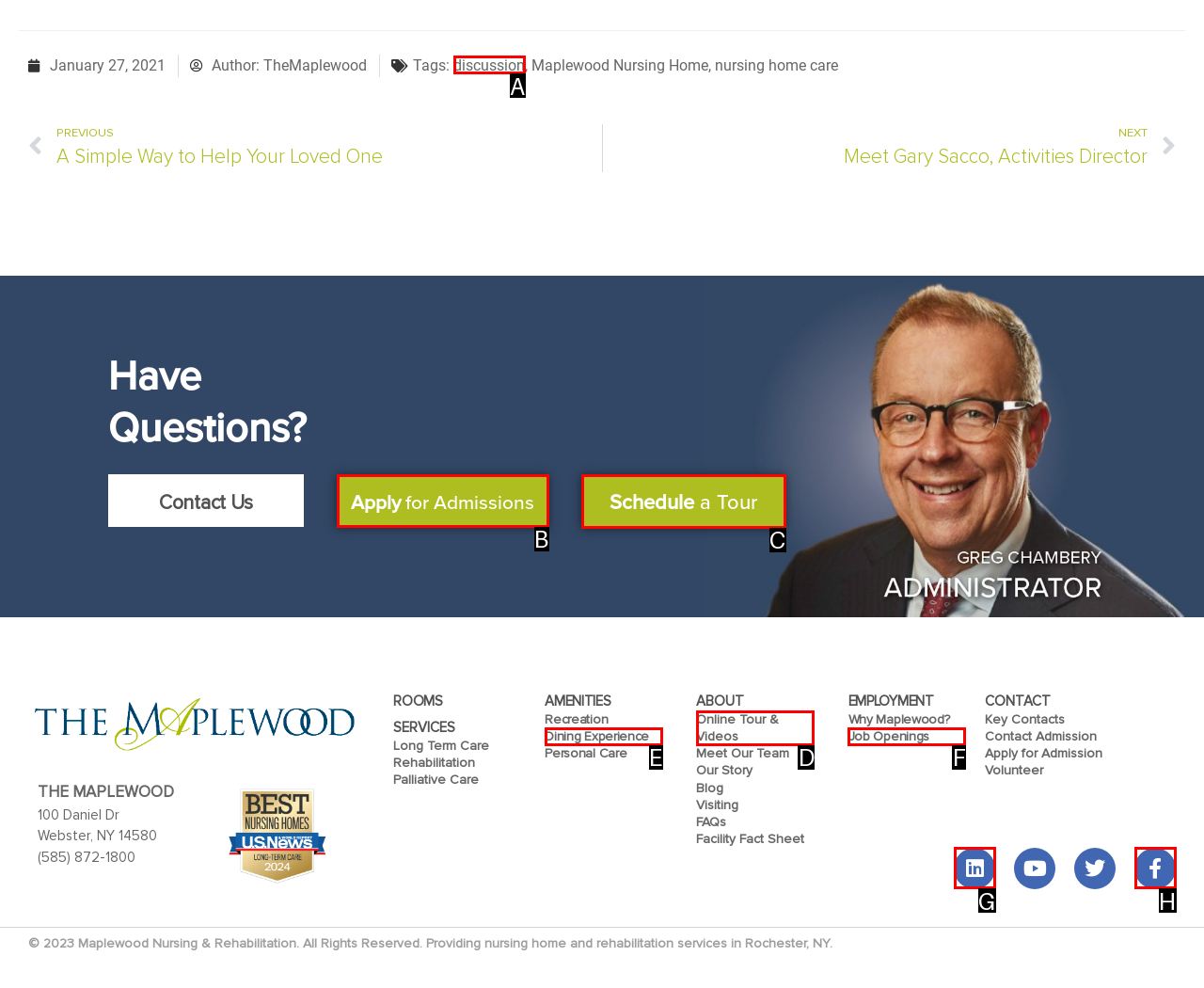Determine which option fits the following description: Online Tour & Videos
Answer with the corresponding option's letter directly.

D